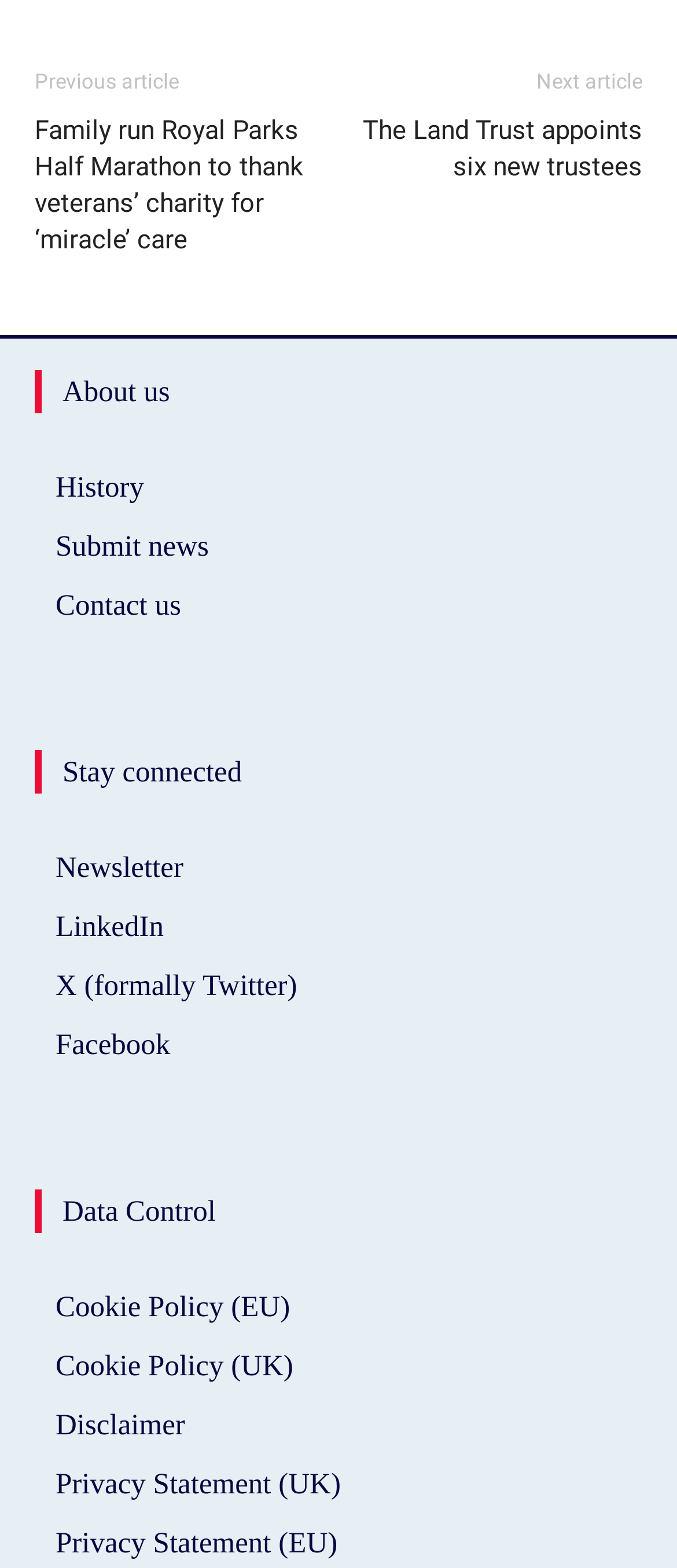Reply to the question with a single word or phrase:
What is the first link in the 'Data Control' section?

Cookie Policy (EU)